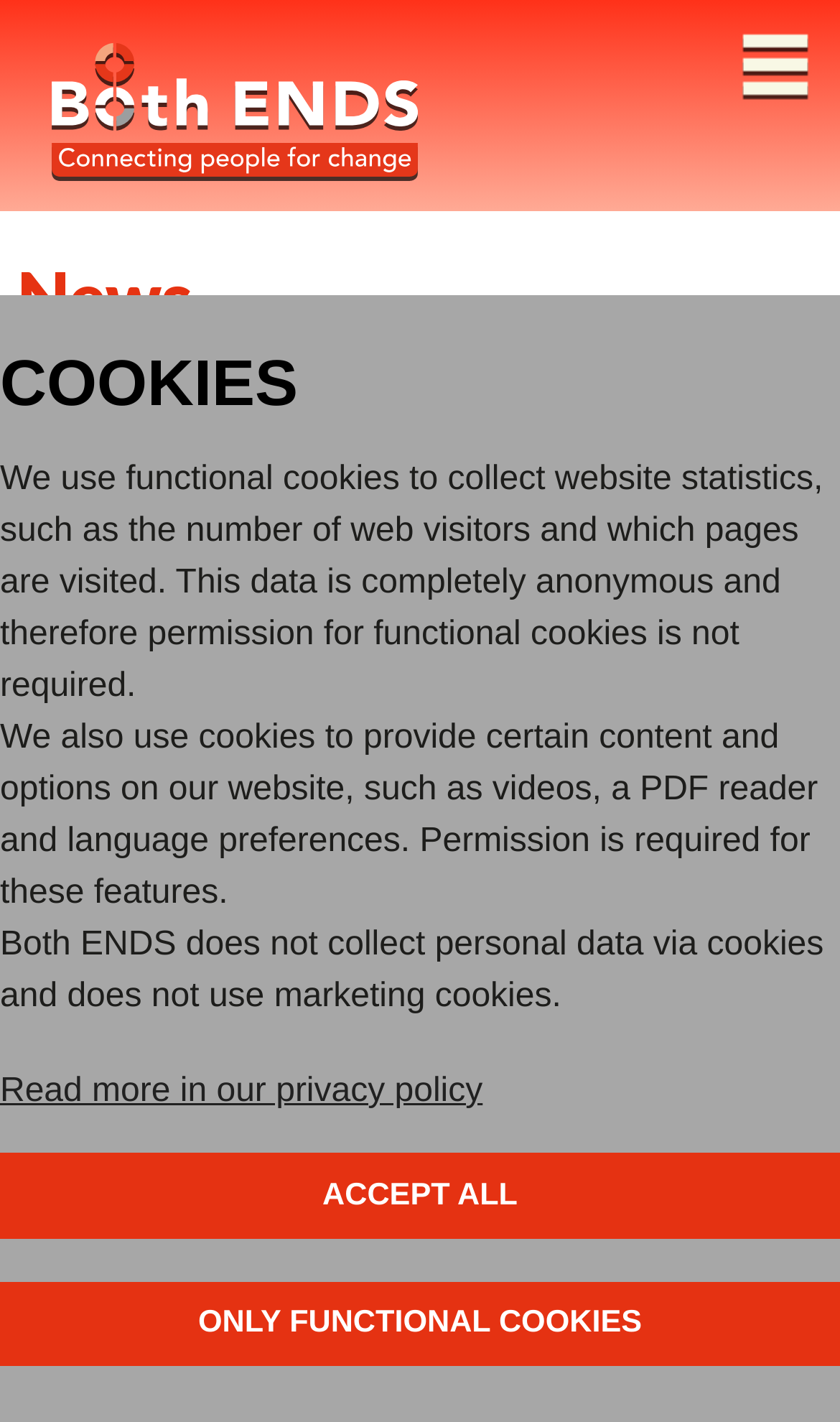What is the name of the organization?
Based on the screenshot, answer the question with a single word or phrase.

Both ENDS